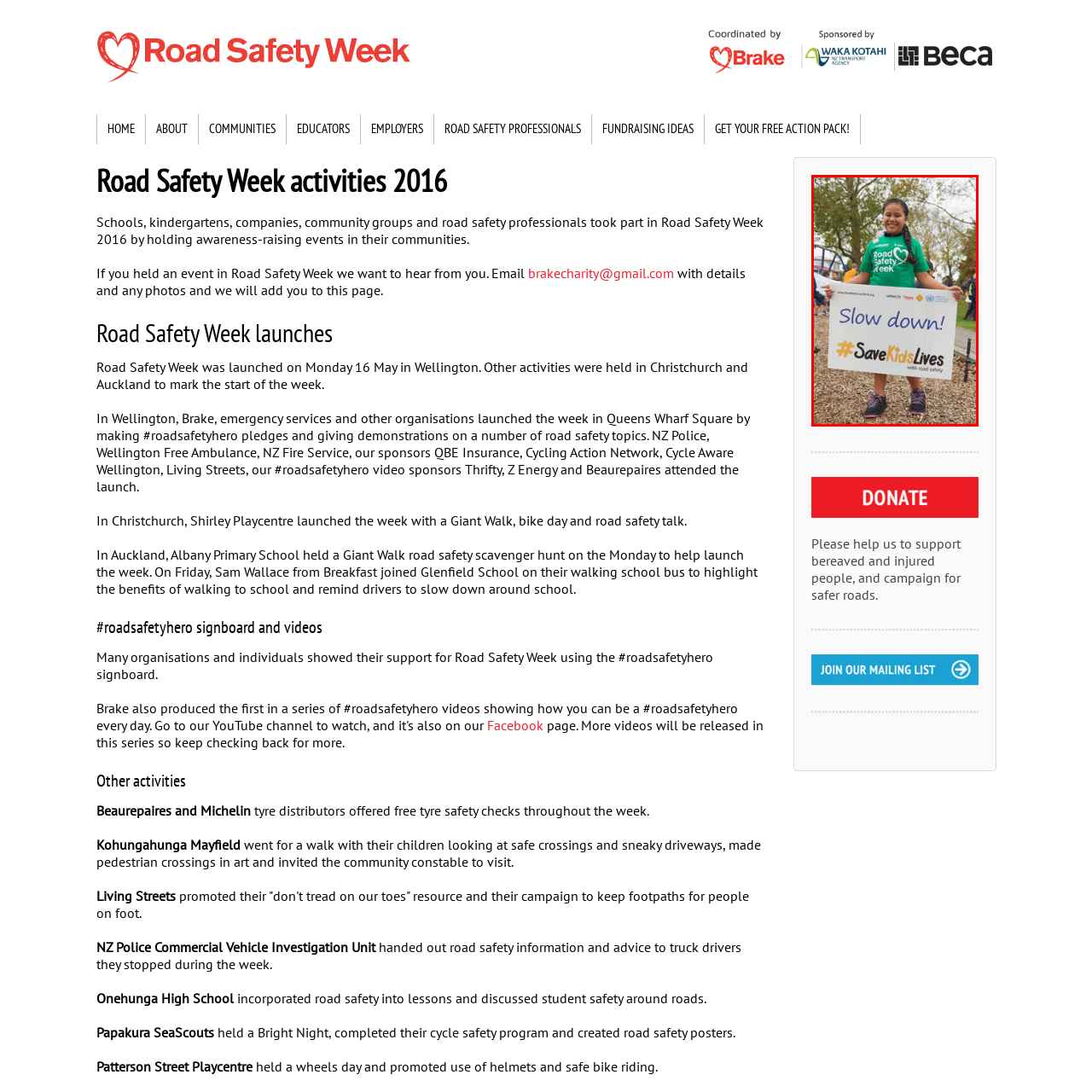Please look at the image within the red bounding box and provide a detailed answer to the following question based on the visual information: Where is the event taking place?

The backdrop of the image features a park setting, adorned with trees, which suggests that the event is taking place in a community park, likely as part of a community event aimed at raising awareness about road safety.